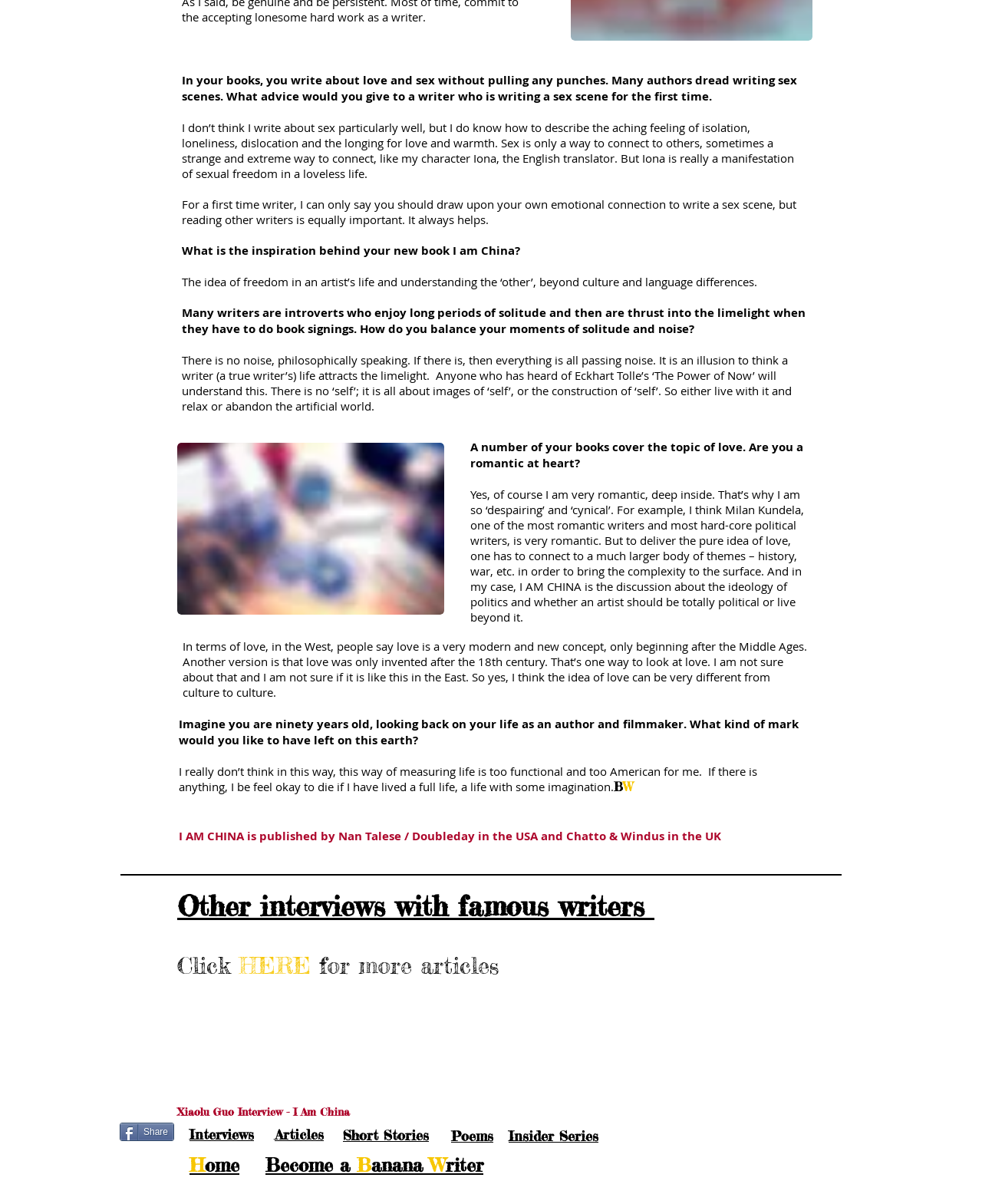Provide a brief response to the question below using a single word or phrase: 
What is the author's goal in life?

Live a full life